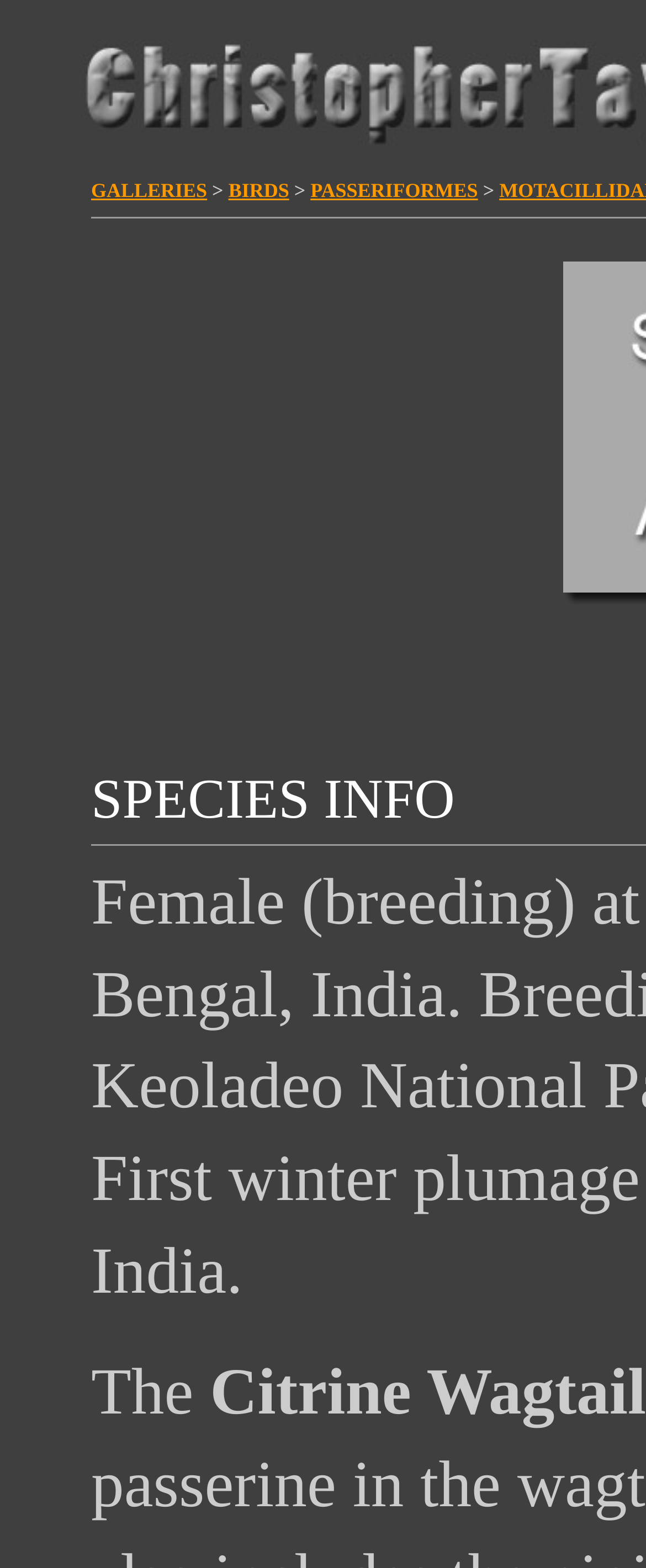Describe all the key features and sections of the webpage thoroughly.

The webpage is a photography website, specifically showcasing the work of Christopher Taylor, with a focus on nature and wildlife photography. At the top of the page, there are four links: "GALLERIES", "BIRDS", "PASSERIFORMES", and a greater-than symbol (>). These links are positioned horizontally, with "GALLERIES" on the left and "PASSERIFORMES" on the right.

Below the links, there is a small image related to nature photography, positioned on the left side of the page. To the right of the image, there are four empty table cells, arranged vertically.

Further down the page, there is a text element that reads "The", which is positioned near the bottom left of the page. The webpage appears to be a gateway to Christopher Taylor's photography portfolio, with the links at the top providing access to different galleries and categories of his work.